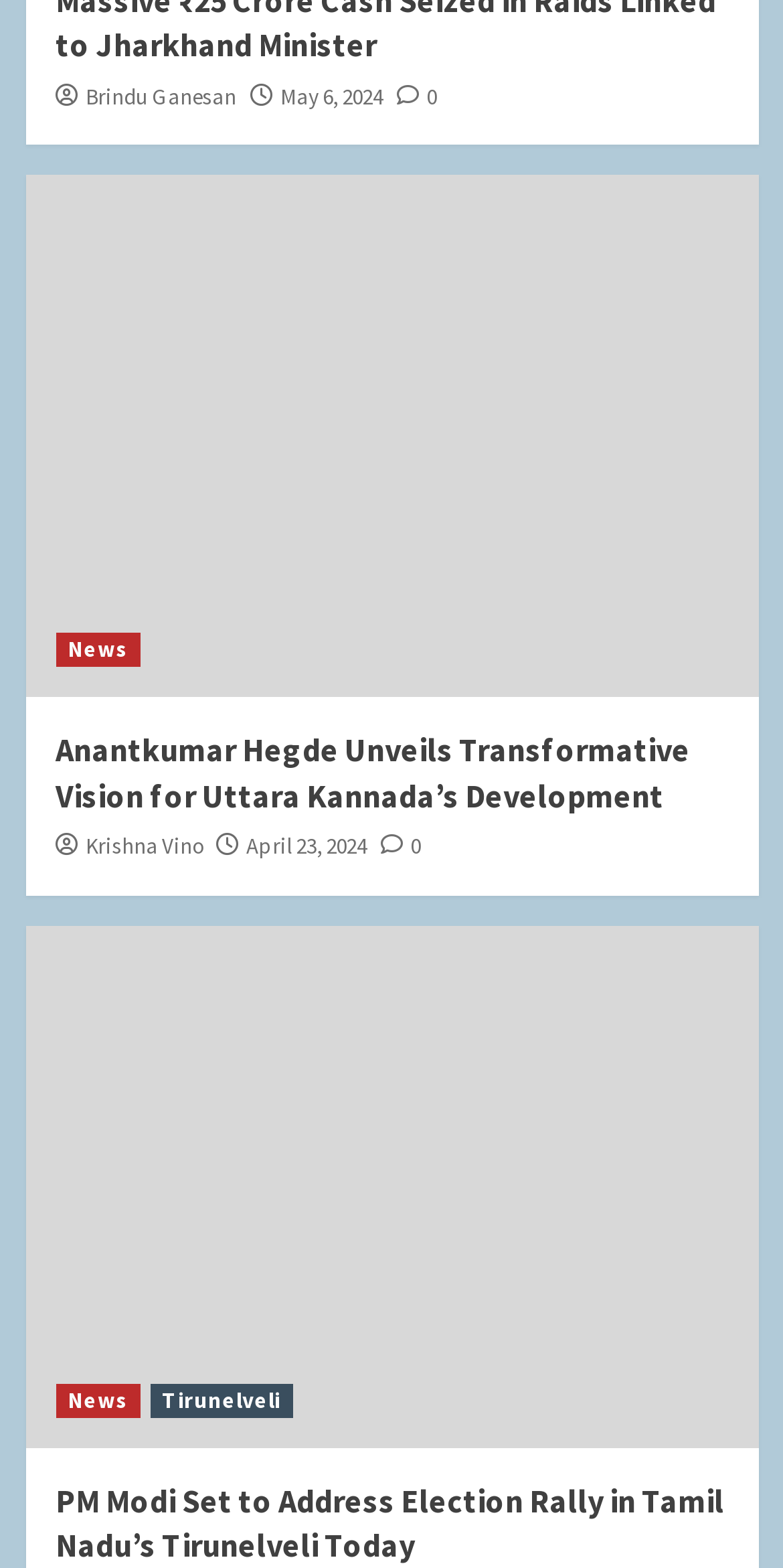Who is the author of the first news article?
Please look at the screenshot and answer in one word or a short phrase.

Brindu Ganesan